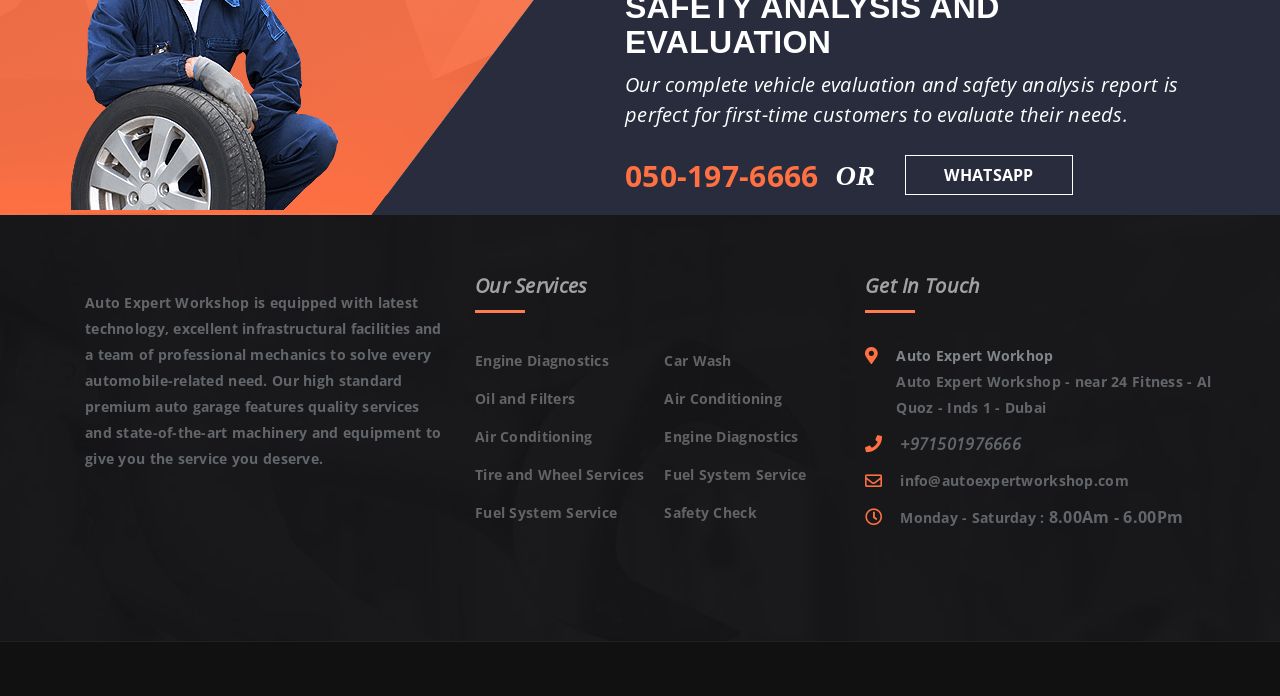Please find the bounding box for the following UI element description. Provide the coordinates in (top-left x, top-left y, bottom-right x, bottom-right y) format, with values between 0 and 1: Tire and Wheel Services

[0.371, 0.664, 0.503, 0.702]